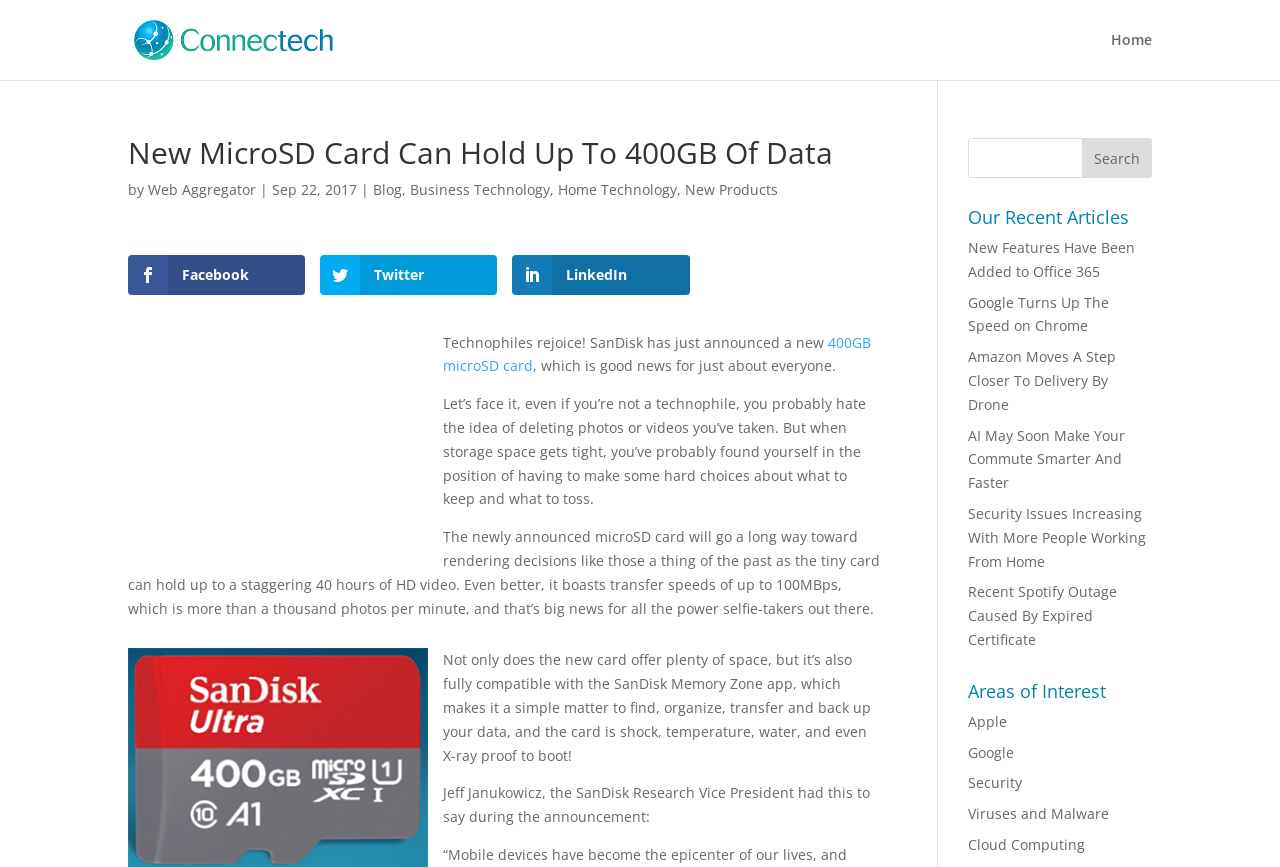Carefully observe the image and respond to the question with a detailed answer:
How many hours of HD video can the new microSD card hold?

The answer can be found in the text 'the tiny card can hold up to a staggering 40 hours of HD video' which describes the storage capacity of the new microSD card.